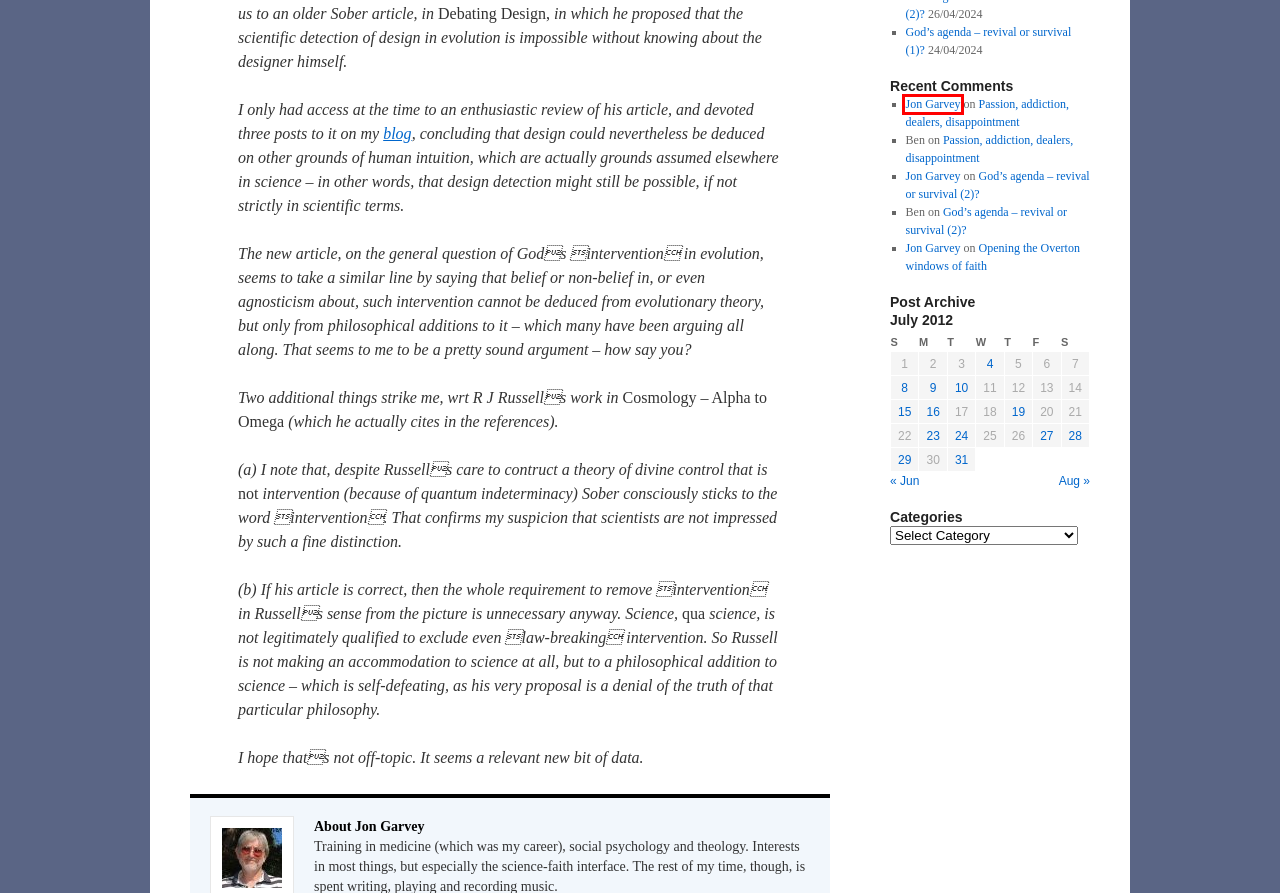With the provided webpage screenshot containing a red bounding box around a UI element, determine which description best matches the new webpage that appears after clicking the selected element. The choices are:
A. Comments for The Hump of the Camel
B. Is design undetectable? | The Hump of the Camel
C. Who we are | The Hump of the Camel
D. Human evolutionary continuity and exceptionalism | The Hump of the Camel
E. August | 2012 | The Hump of the Camel
F. Jon Garvey, musician and writer
G. Opening the Overton windows of faith | The Hump of the Camel
H. God’s agenda – revival or survival (1)? | The Hump of the Camel

F